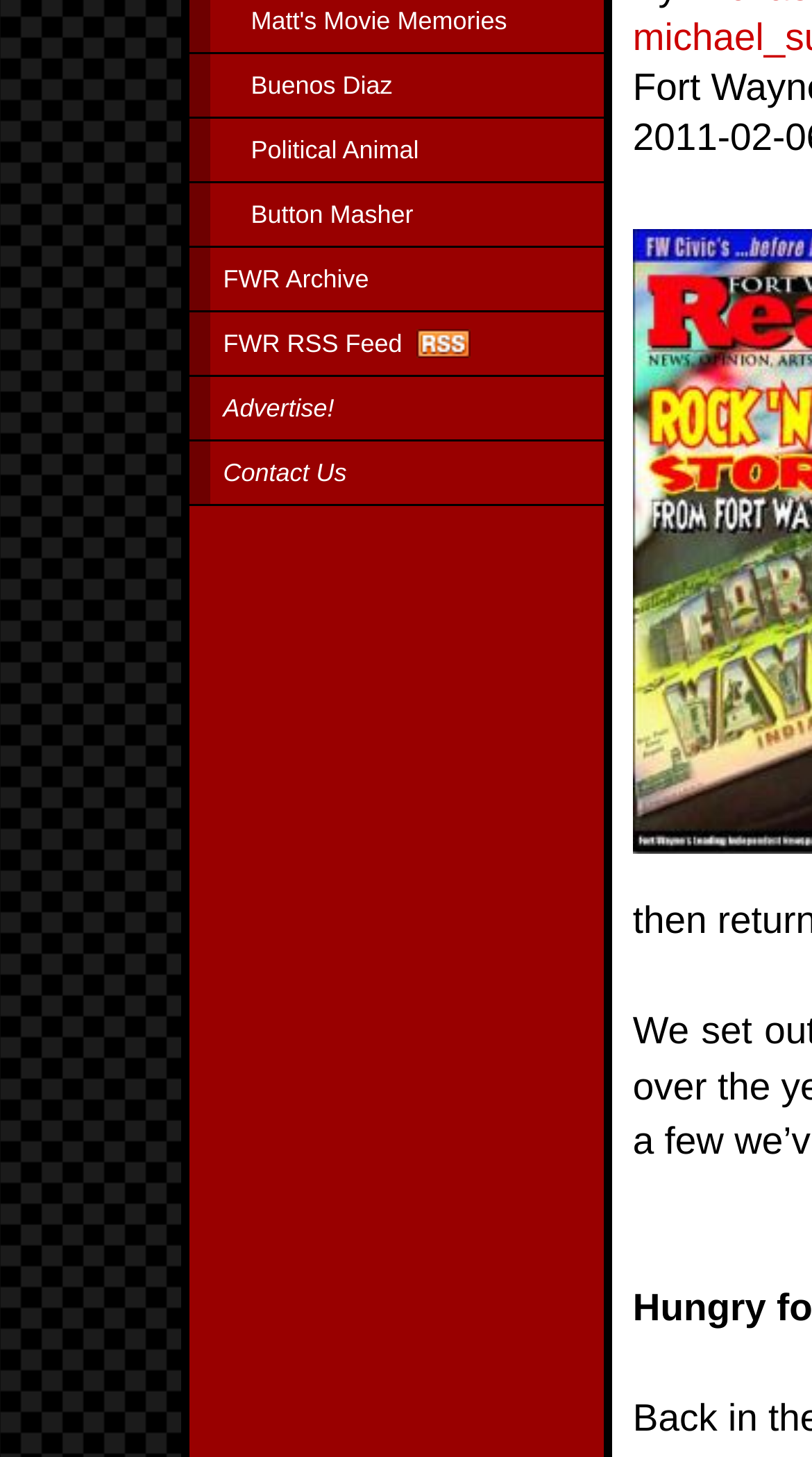Identify the bounding box for the UI element described as: "Advertise!". The coordinates should be four float numbers between 0 and 1, i.e., [left, top, right, bottom].

[0.232, 0.259, 0.743, 0.302]